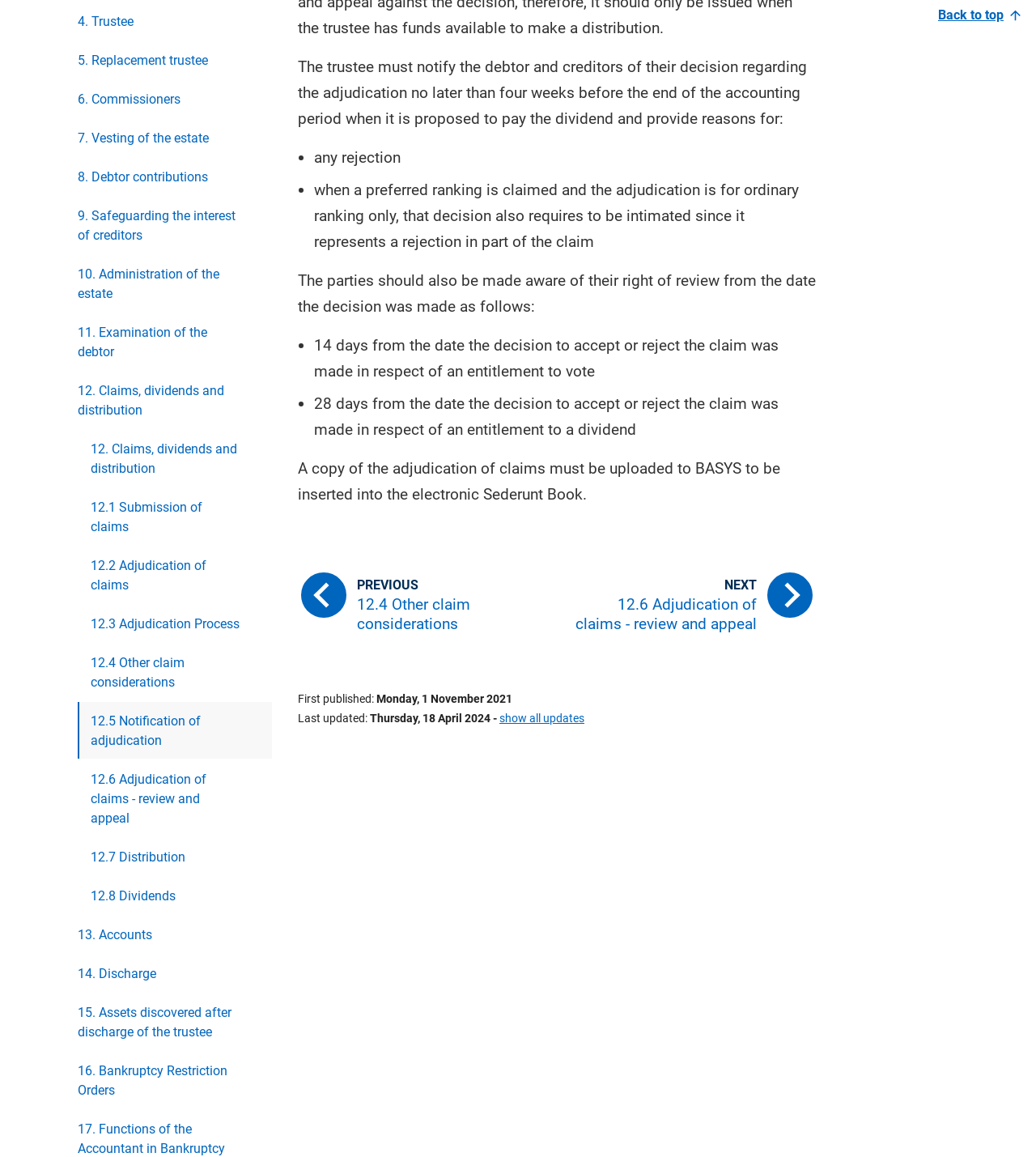Could you provide the bounding box coordinates for the portion of the screen to click to complete this instruction: "Click on '12.1 Submission of claims'"?

[0.075, 0.422, 0.262, 0.471]